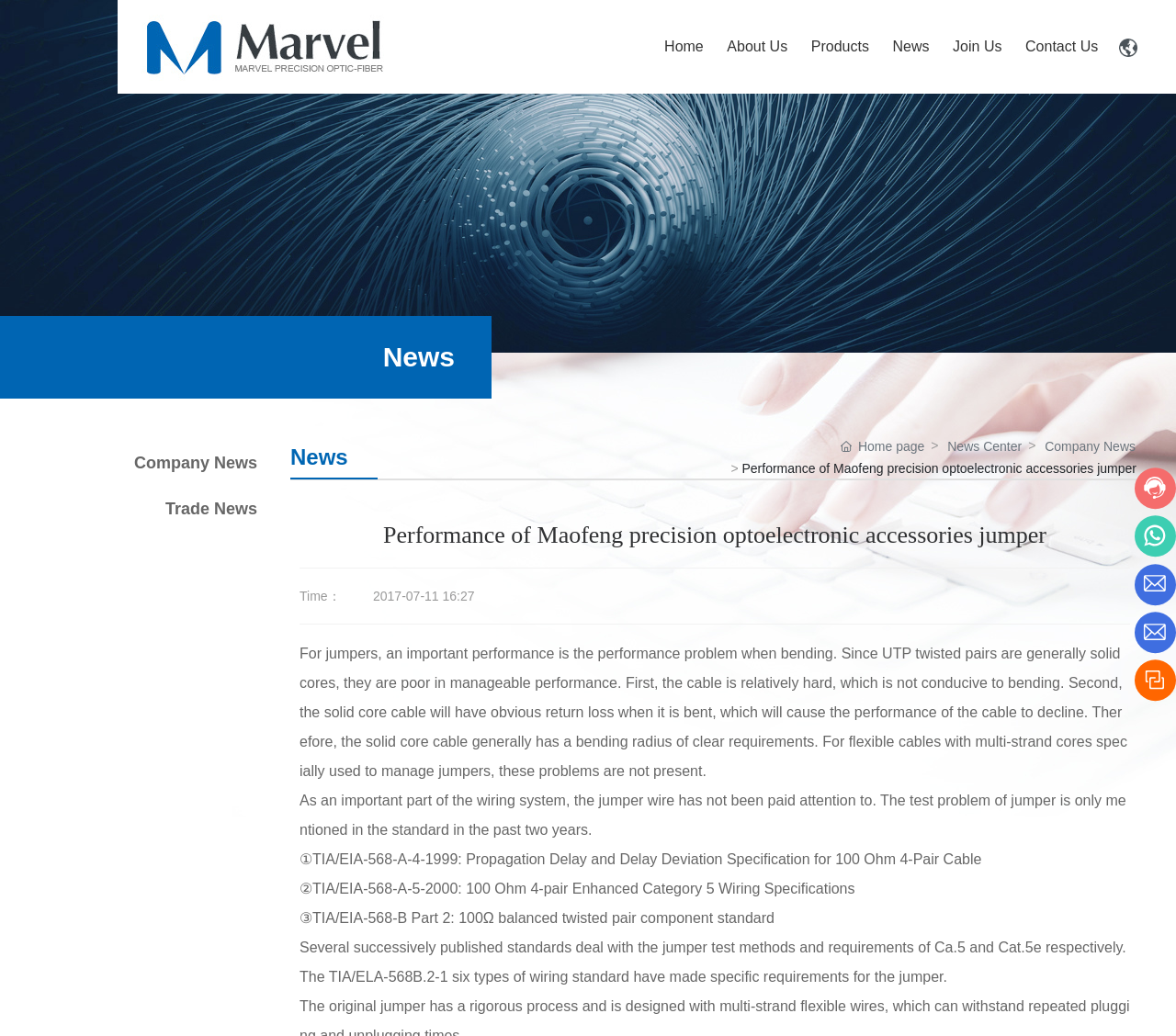Identify the bounding box coordinates of the clickable region to carry out the given instruction: "Click the 'About Us' link".

[0.608, 0.01, 0.68, 0.081]